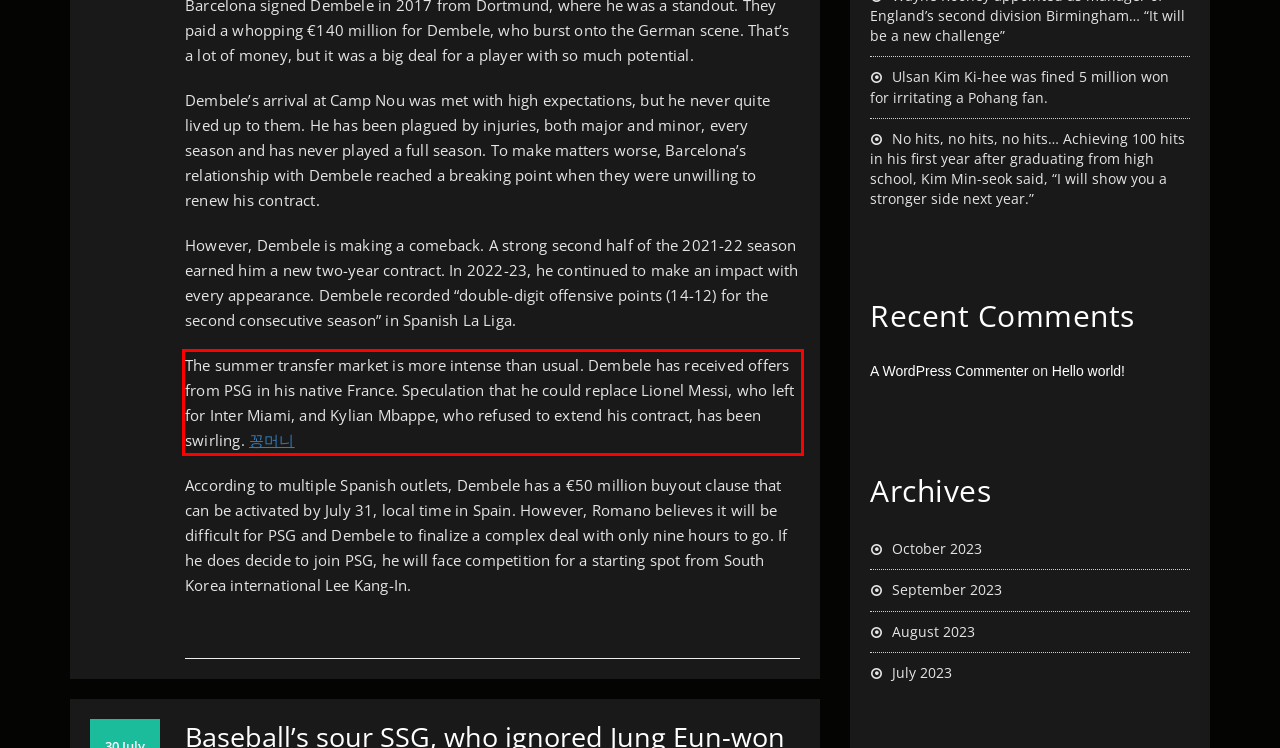Examine the webpage screenshot, find the red bounding box, and extract the text content within this marked area.

The summer transfer market is more intense than usual. Dembele has received offers from PSG in his native France. Speculation that he could replace Lionel Messi, who left for Inter Miami, and Kylian Mbappe, who refused to extend his contract, has been swirling. 꽁머니